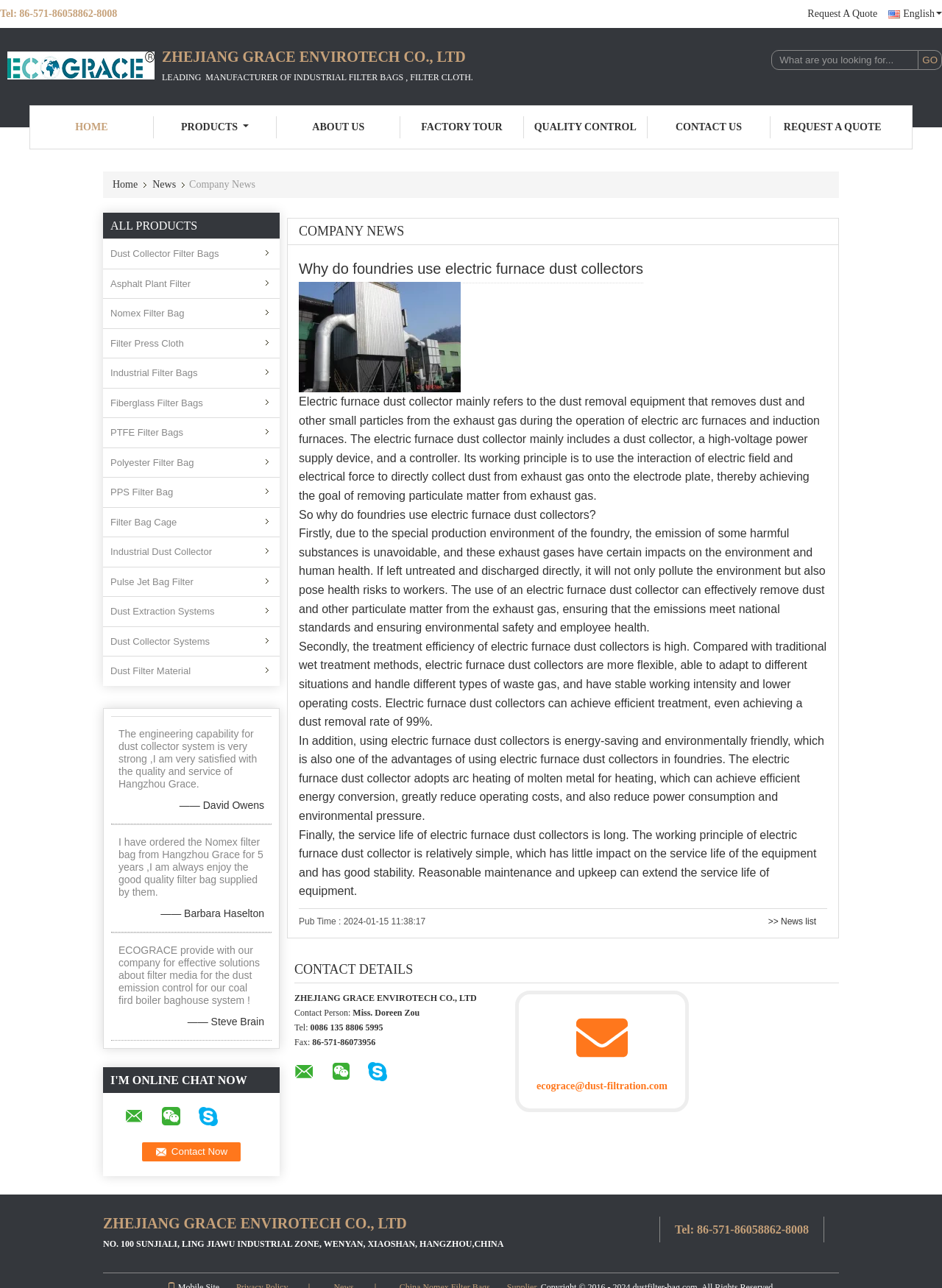Using the image as a reference, answer the following question in as much detail as possible:
What is the purpose of an electric furnace dust collector?

According to the webpage content, an electric furnace dust collector is used to remove dust and other small particles from the exhaust gas during the operation of electric arc furnaces and induction furnaces, ensuring environmental safety and employee health.